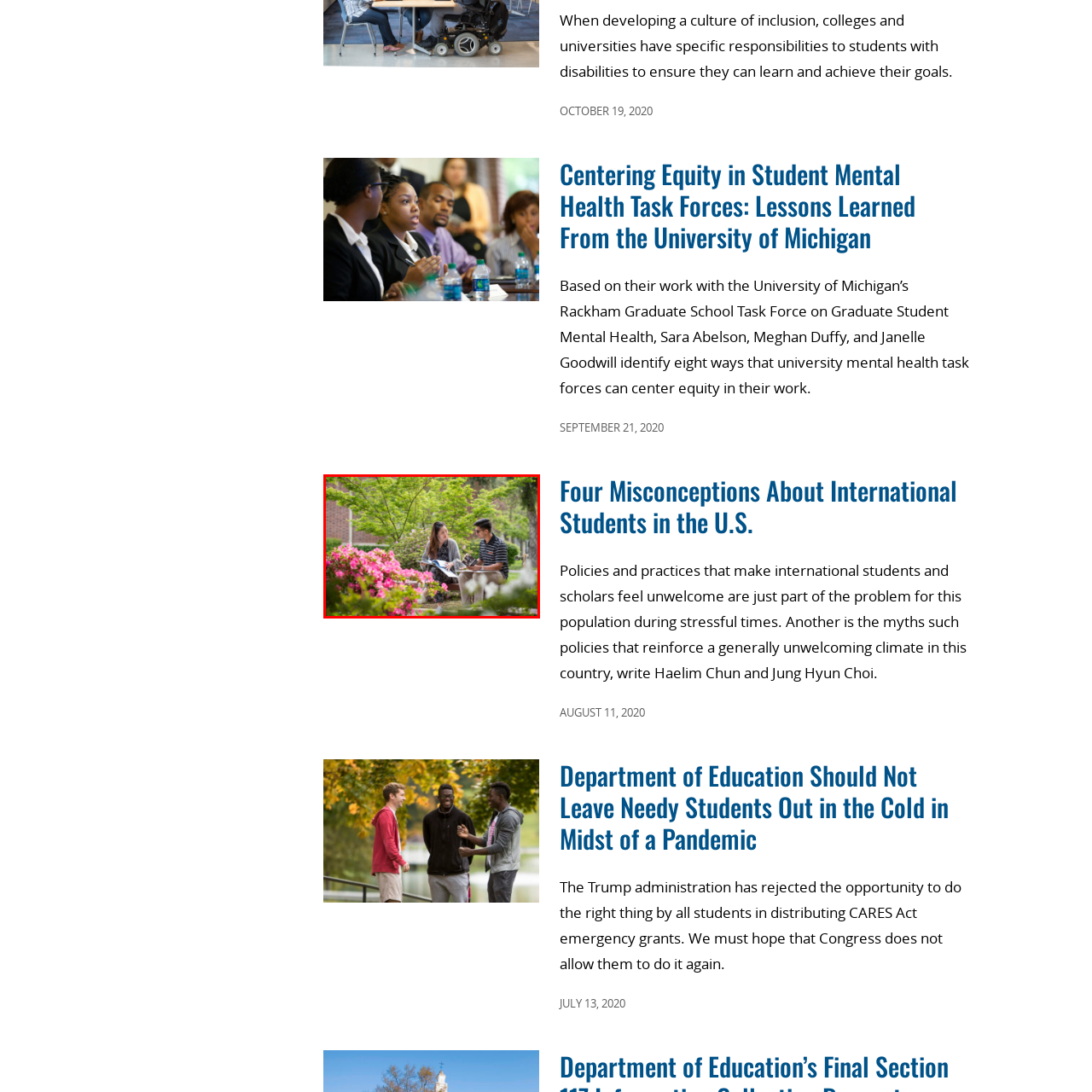What are the students engaged in?
View the image highlighted by the red bounding box and provide your answer in a single word or a brief phrase.

Study session